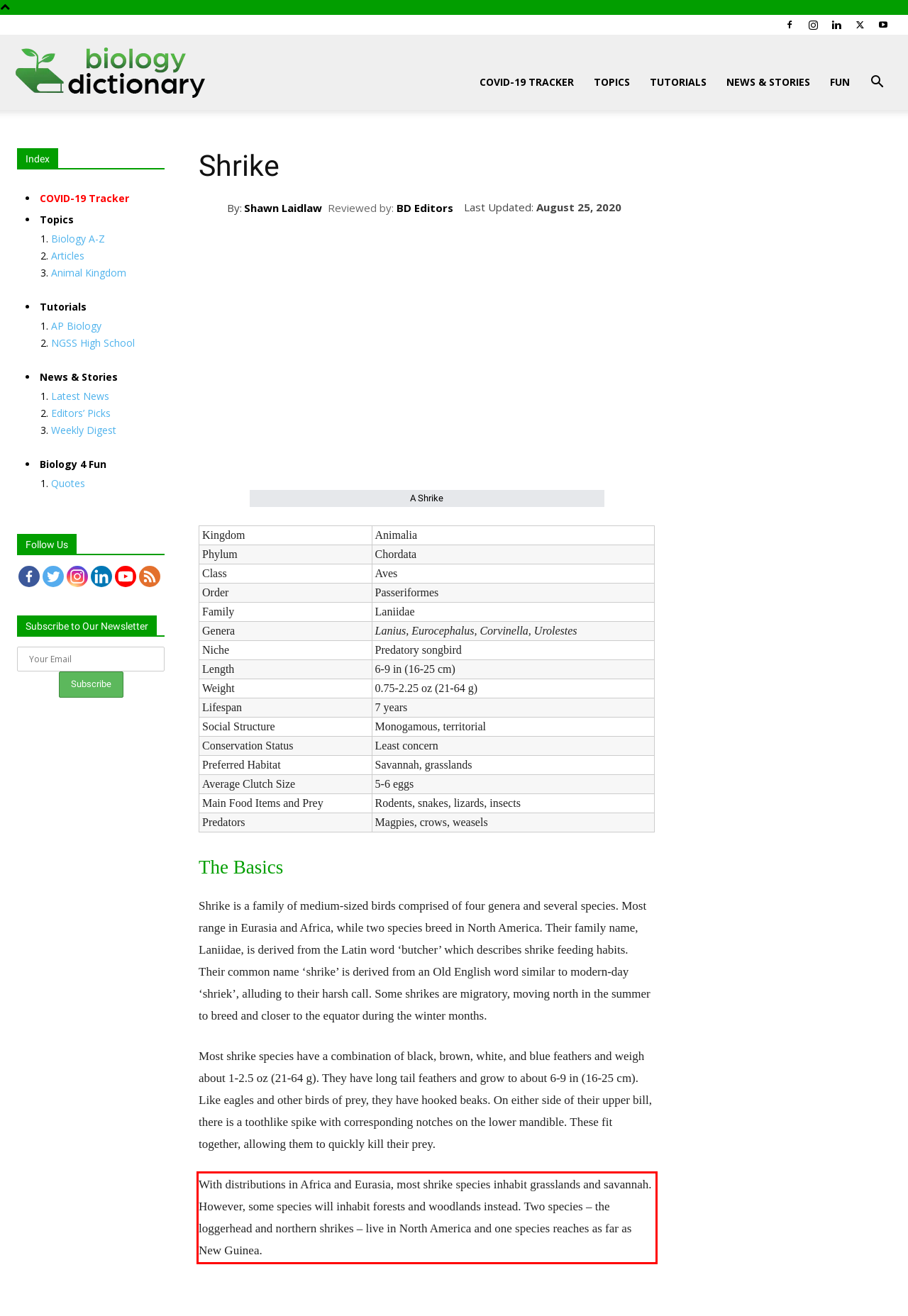Analyze the screenshot of a webpage where a red rectangle is bounding a UI element. Extract and generate the text content within this red bounding box.

With distributions in Africa and Eurasia, most shrike species inhabit grasslands and savannah. However, some species will inhabit forests and woodlands instead. Two species – the loggerhead and northern shrikes – live in North America and one species reaches as far as New Guinea.